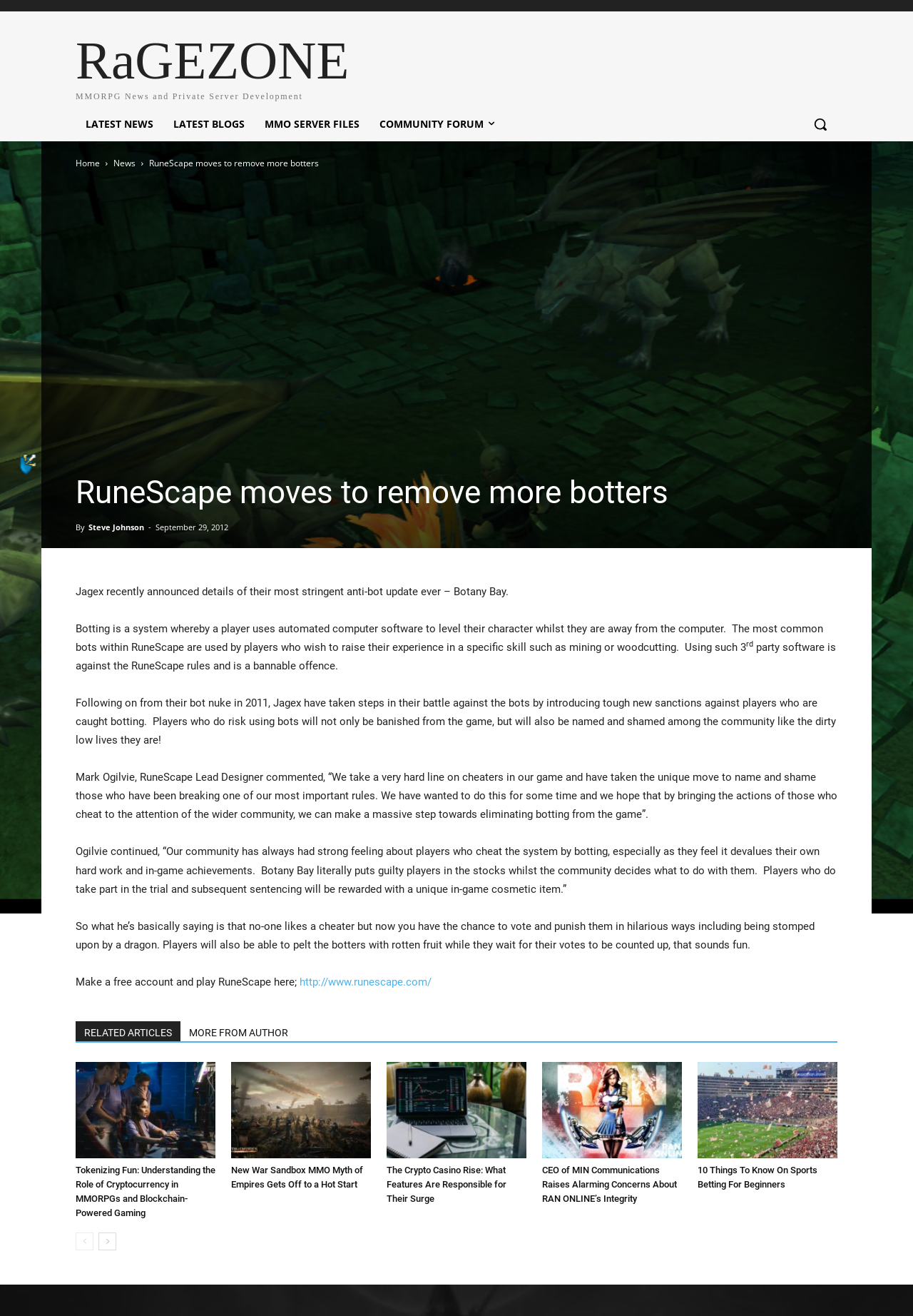Locate the bounding box coordinates of the element that should be clicked to execute the following instruction: "Visit the 'http://www.runescape.com/' website".

[0.328, 0.741, 0.473, 0.751]